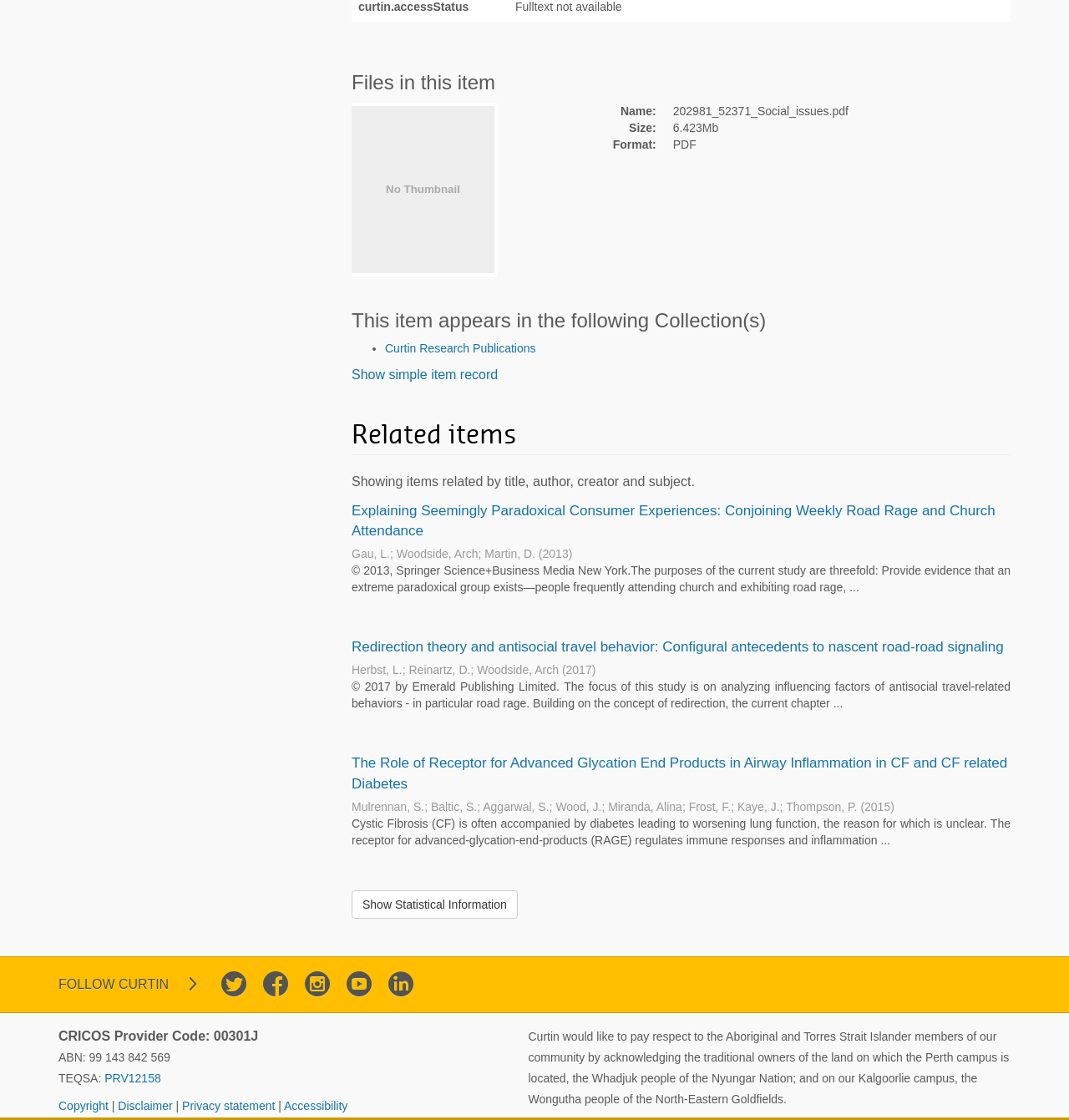Please locate the bounding box coordinates for the element that should be clicked to achieve the following instruction: "Show simple item record". Ensure the coordinates are given as four float numbers between 0 and 1, i.e., [left, top, right, bottom].

[0.329, 0.328, 0.466, 0.341]